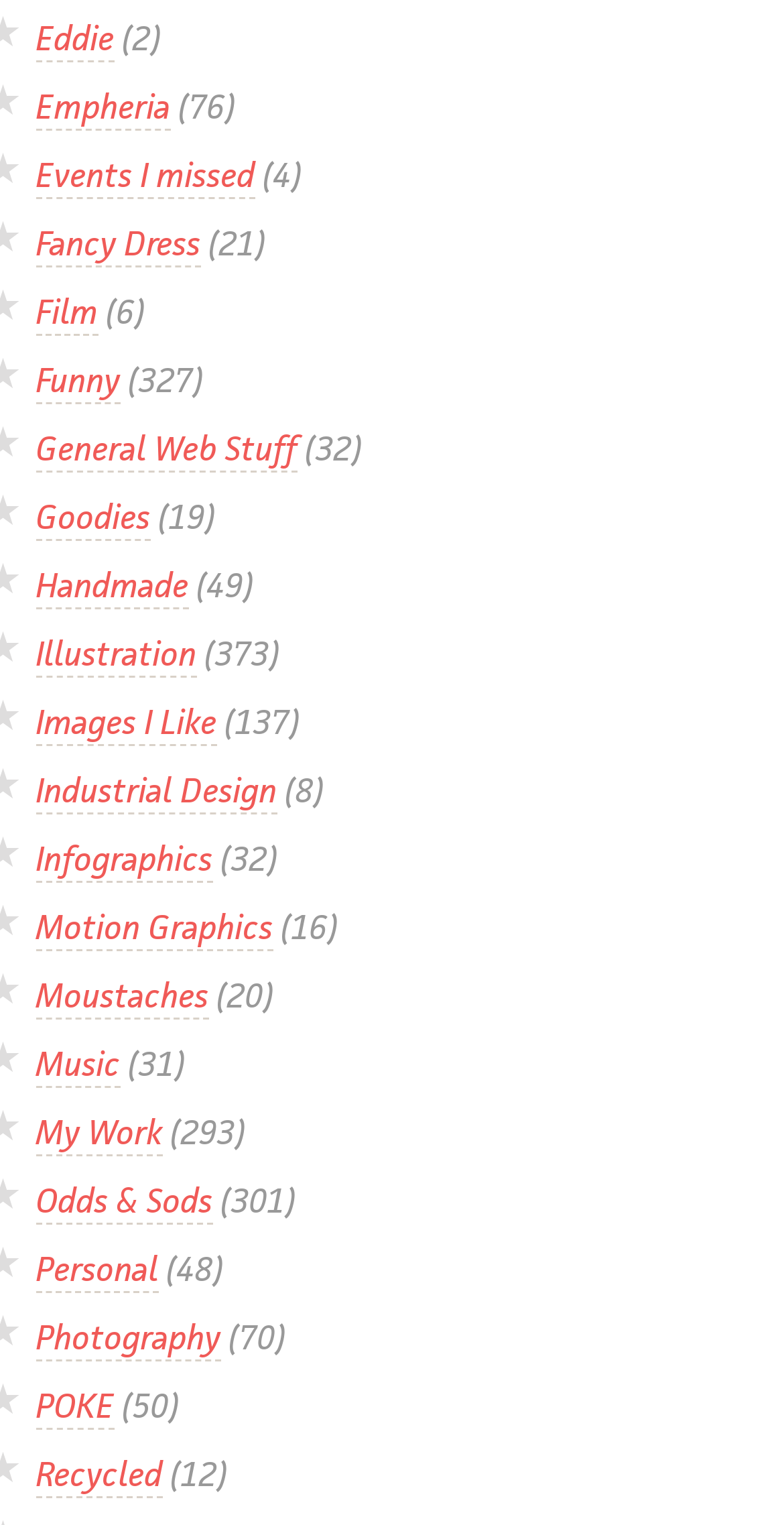Could you locate the bounding box coordinates for the section that should be clicked to accomplish this task: "click on Eddie".

[0.046, 0.01, 0.146, 0.041]